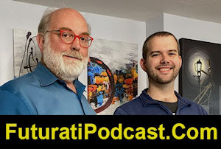Analyze the image and give a detailed response to the question:
What is the distinguishing feature of one host?

One host has a distinguished look, featuring glasses and a neatly trimmed beard, which sets him apart from the other host who appears youthful and approachable.